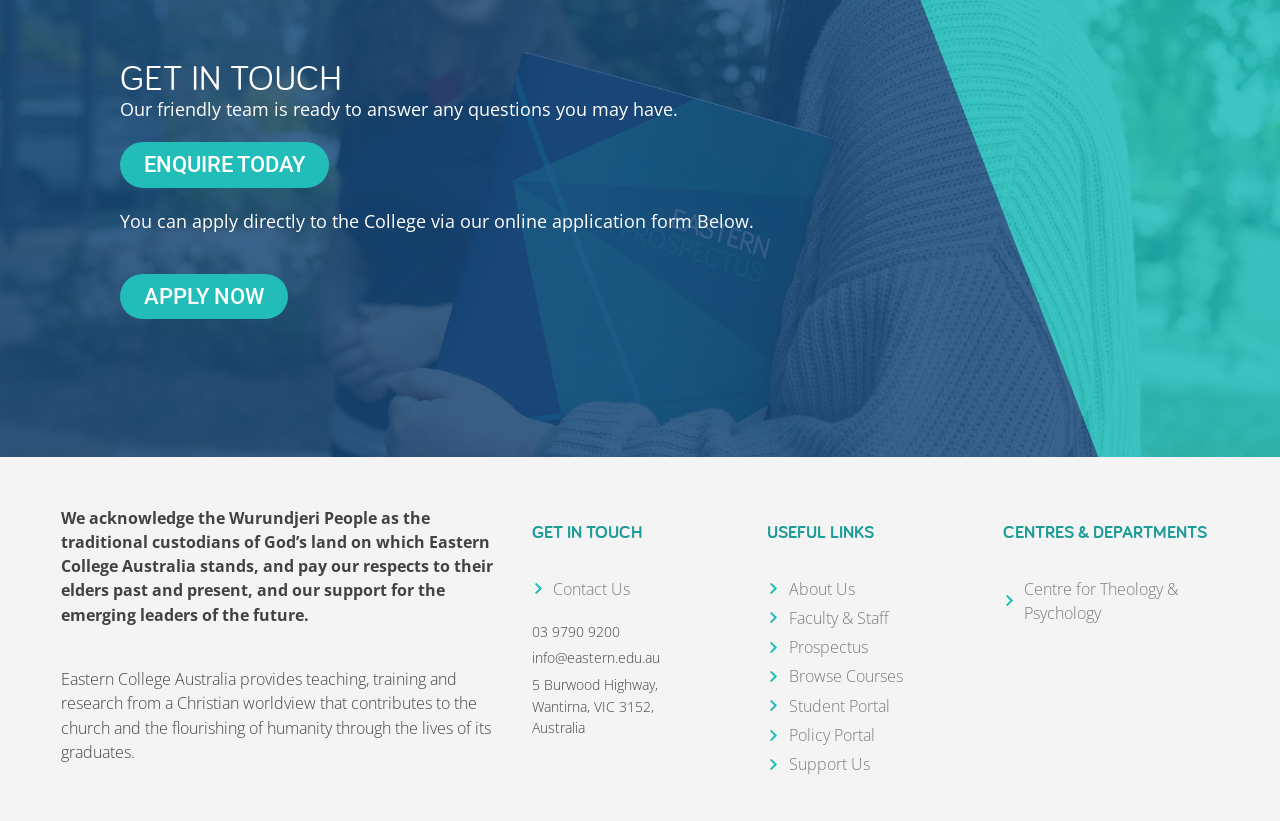Please answer the following query using a single word or phrase: 
How can I apply to Eastern College Australia?

APPLY NOW